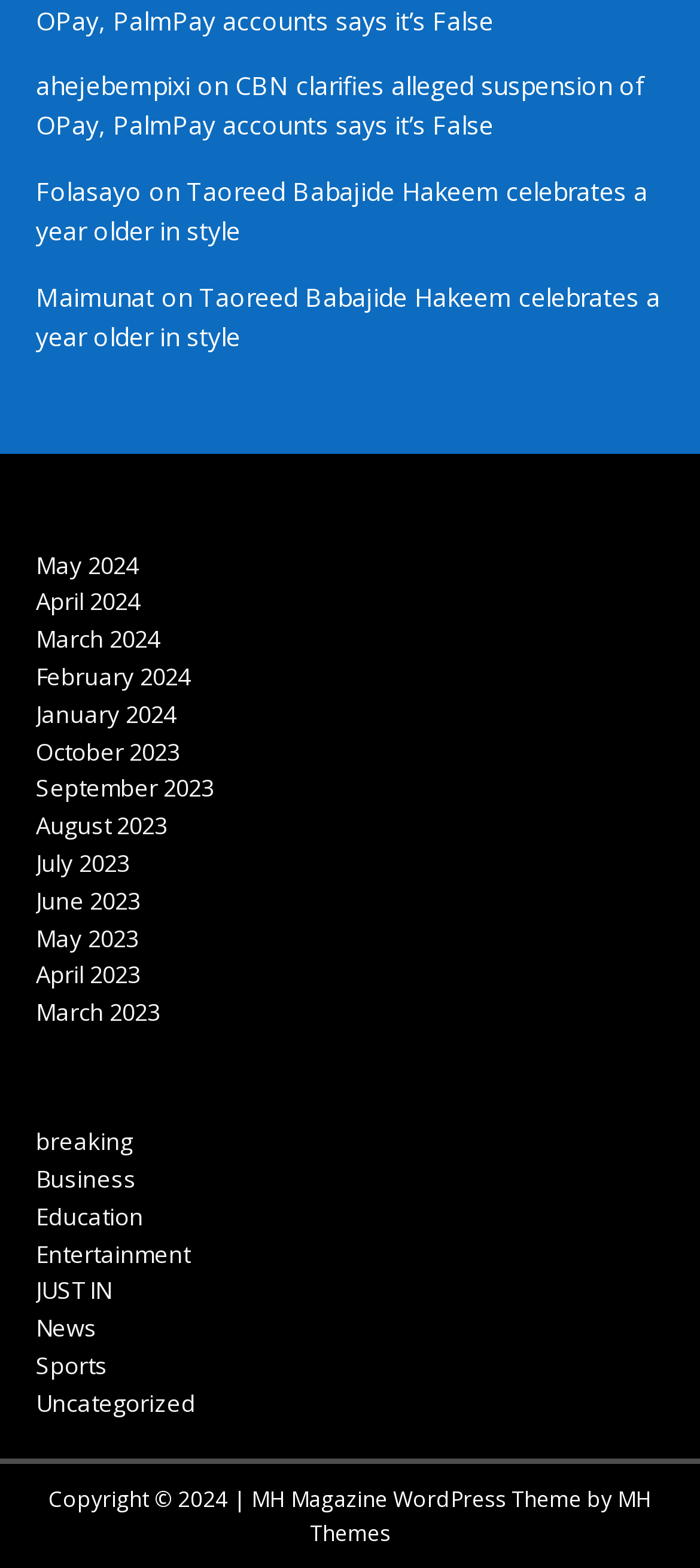What is the category of the link 'breaking'?
Provide an in-depth and detailed explanation in response to the question.

I looked at the 'link' element [458] with the text 'breaking' and found that it is categorized under 'Categories' [227], which suggests that 'breaking' is a category.